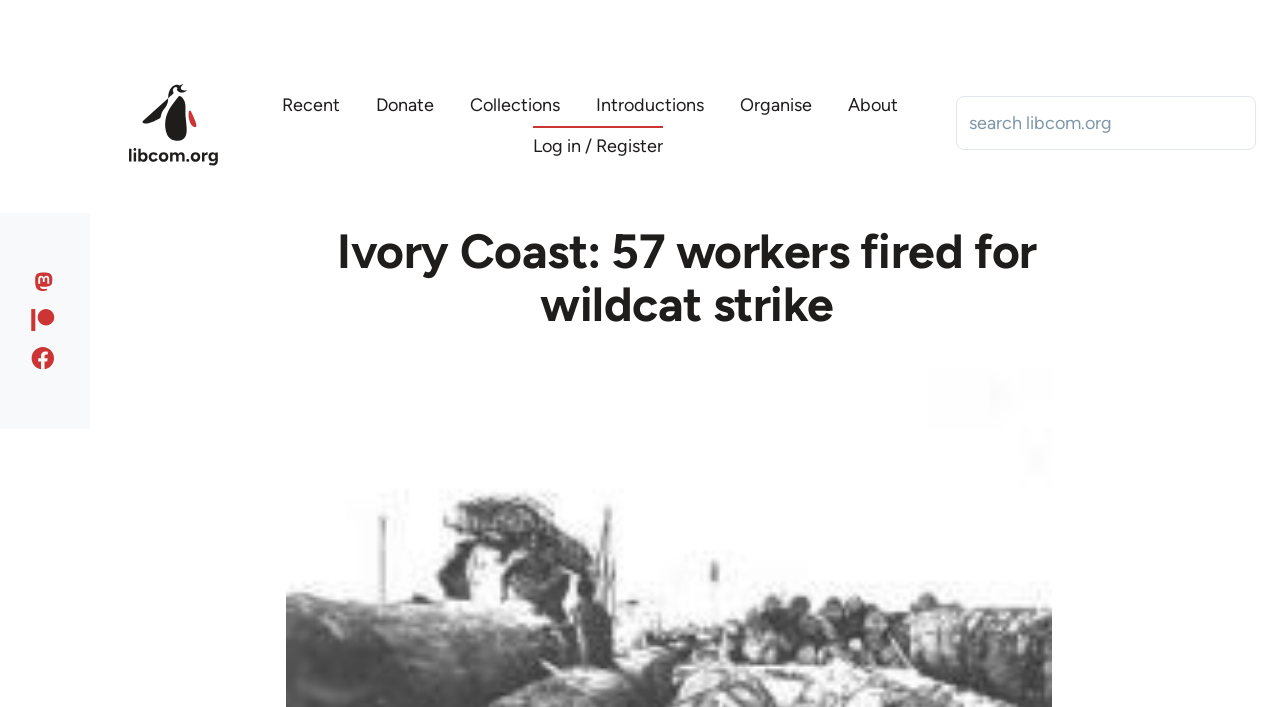Find the headline of the webpage and generate its text content.

Ivory Coast: 57 workers fired for wildcat strike